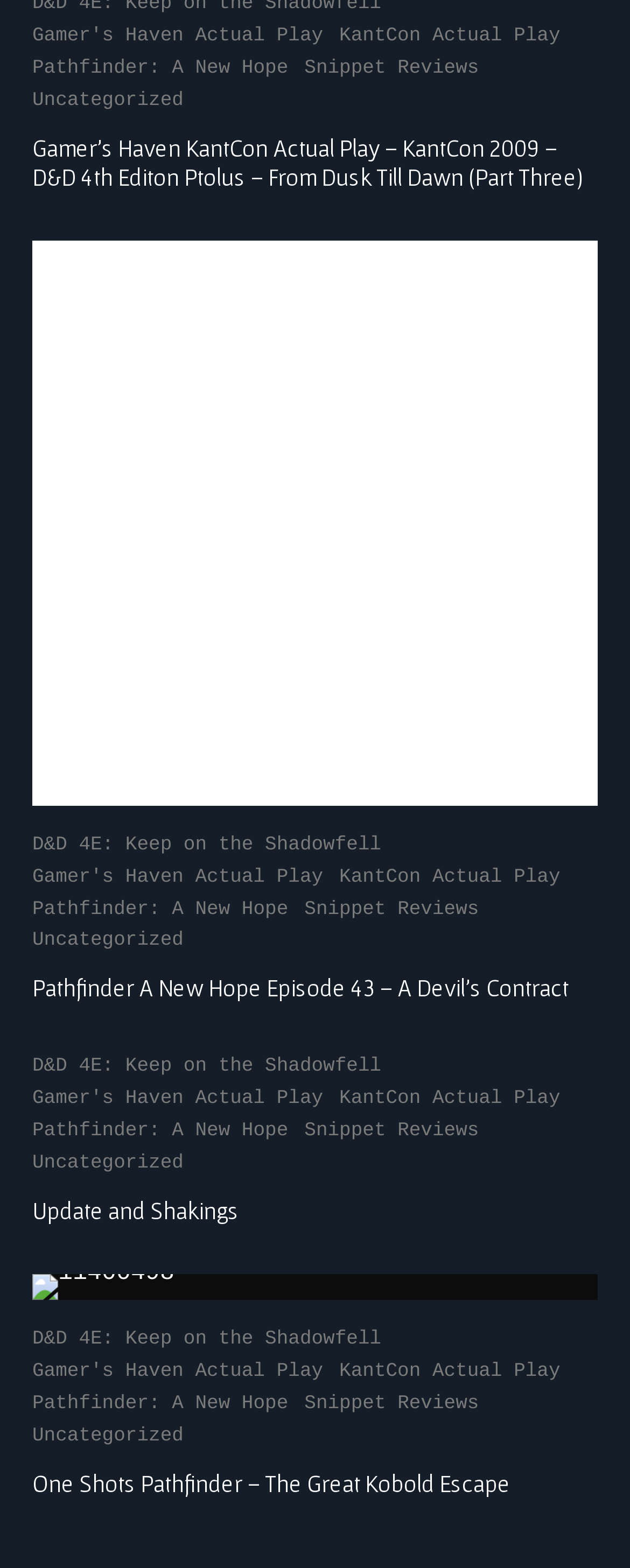Find the bounding box coordinates of the area that needs to be clicked in order to achieve the following instruction: "Read the article titled Gamer’s Haven KantCon Actual Play – KantCon 2009 – D&D 4th Editon Ptolus – From Dusk Till Dawn (Part Three)". The coordinates should be specified as four float numbers between 0 and 1, i.e., [left, top, right, bottom].

[0.051, 0.077, 0.949, 0.122]